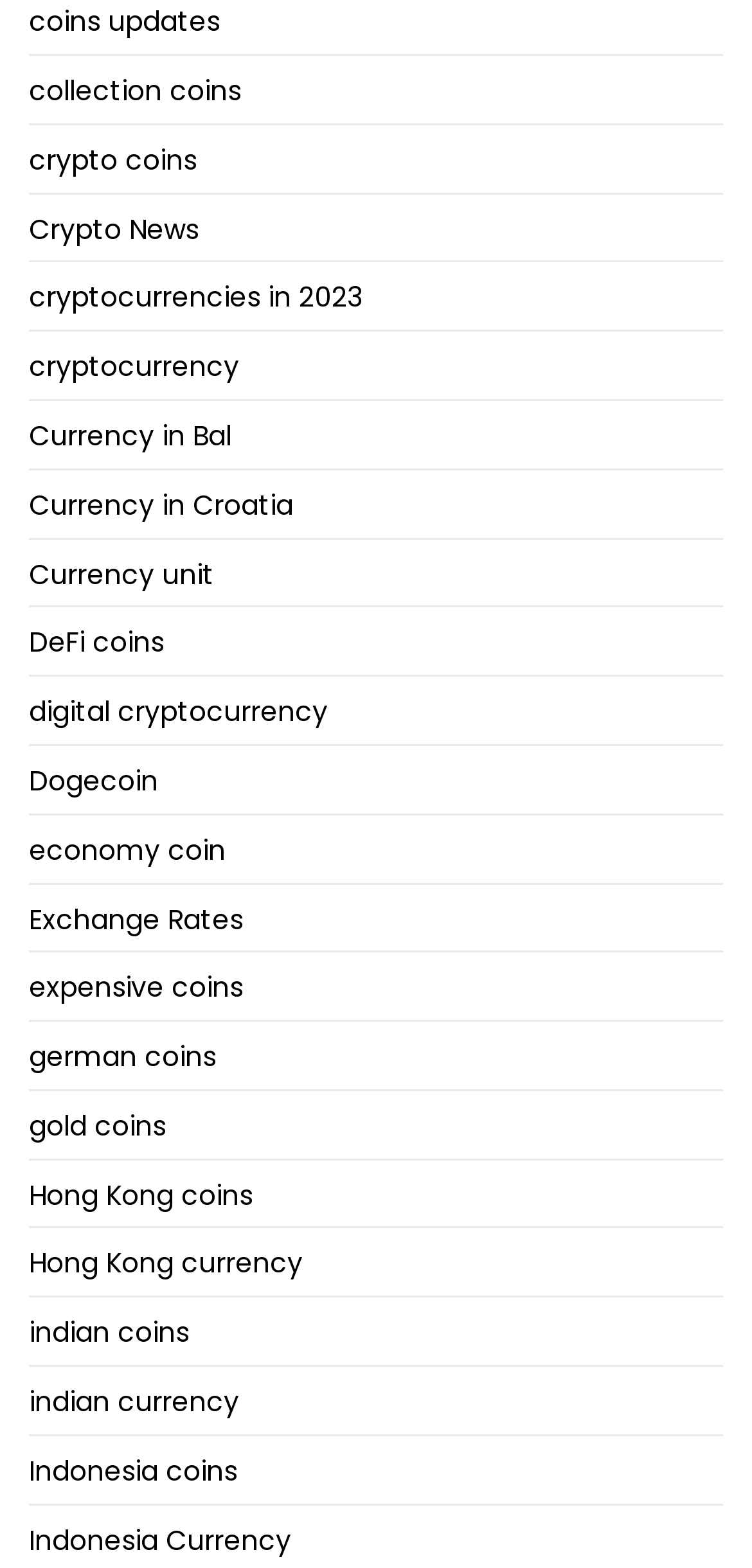Give a concise answer of one word or phrase to the question: 
What is the link related to a digital currency?

digital cryptocurrency